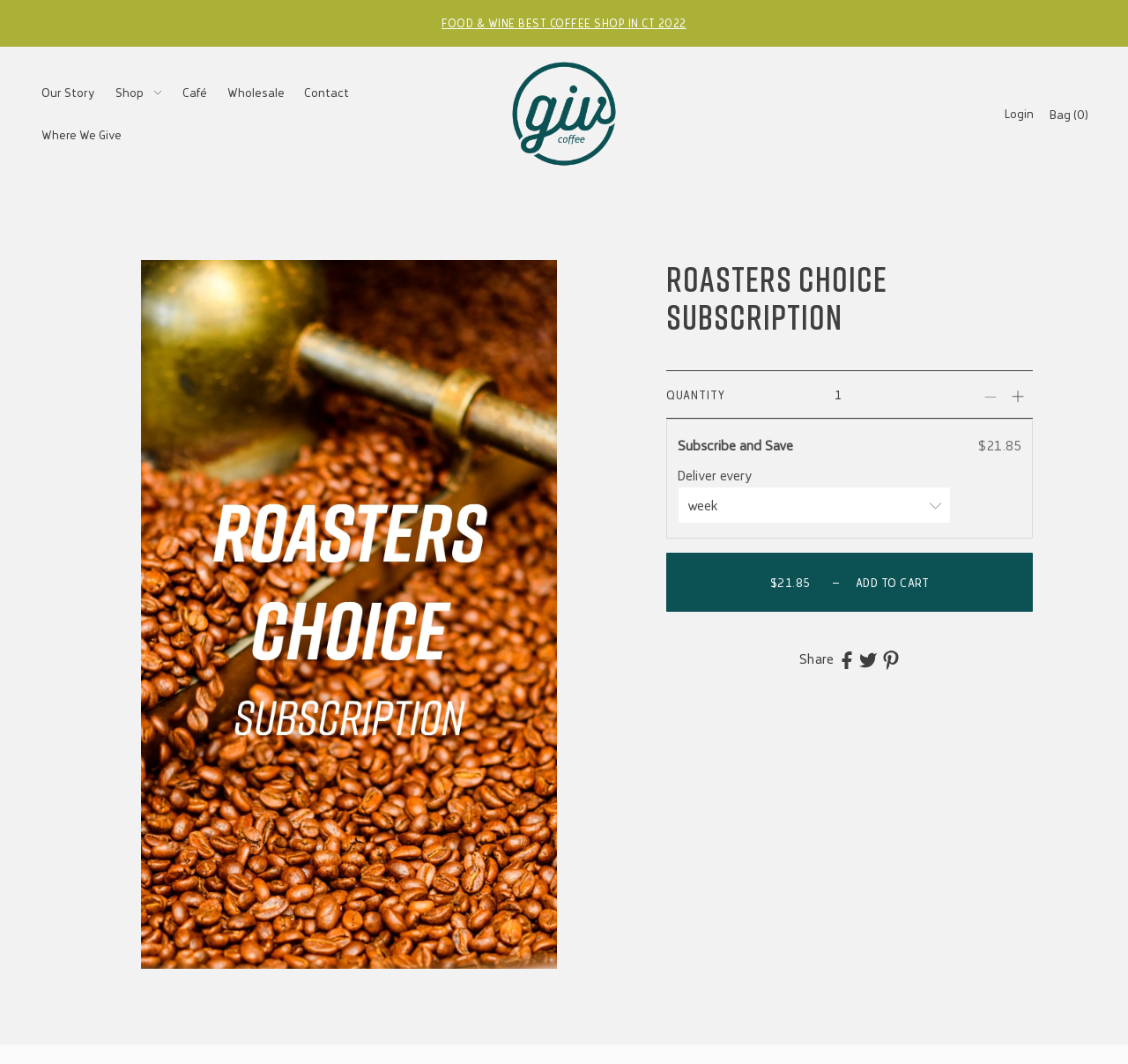Please locate the bounding box coordinates for the element that should be clicked to achieve the following instruction: "Add to cart". Ensure the coordinates are given as four float numbers between 0 and 1, i.e., [left, top, right, bottom].

[0.591, 0.519, 0.916, 0.575]